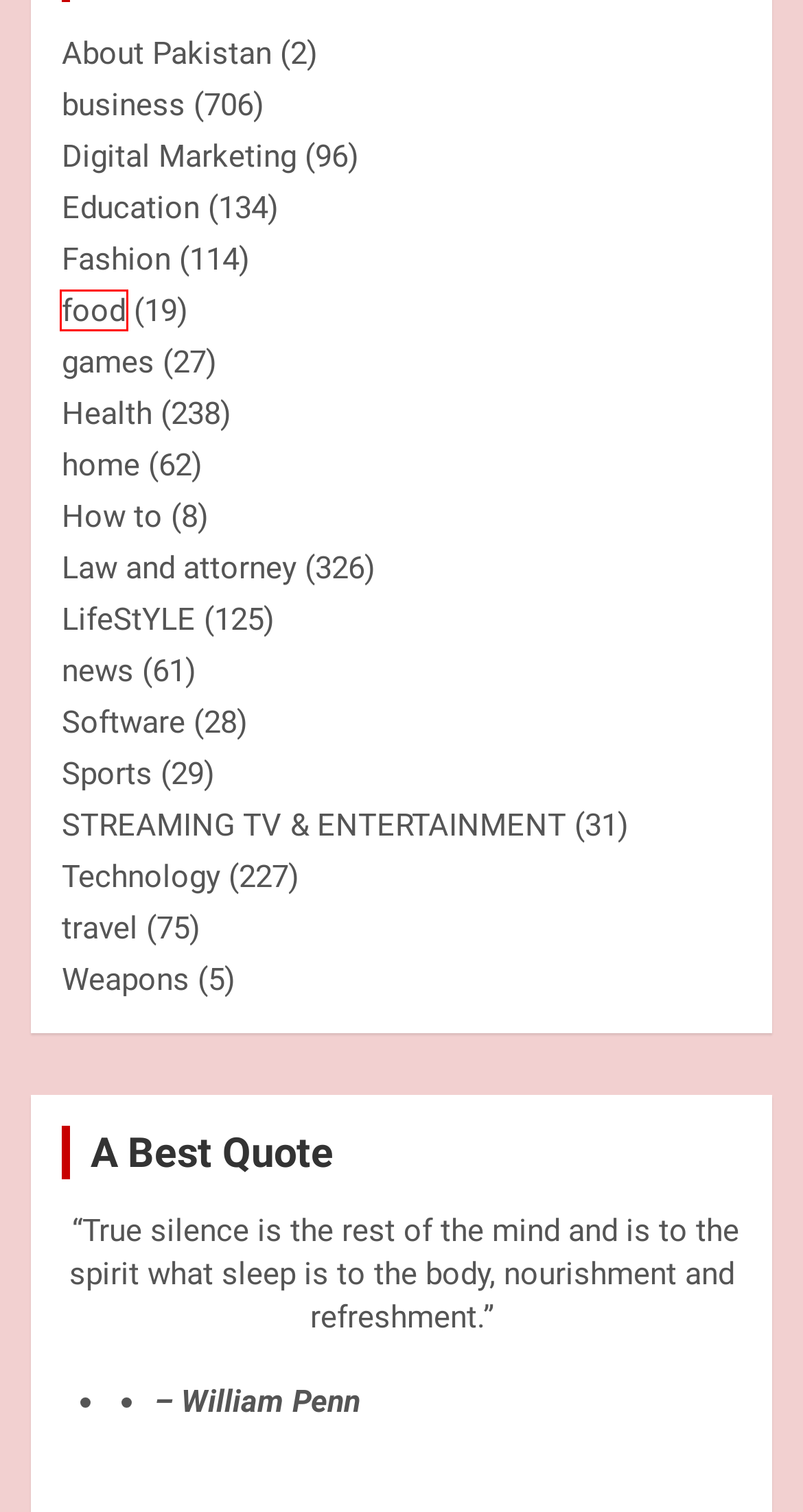Consider the screenshot of a webpage with a red bounding box around an element. Select the webpage description that best corresponds to the new page after clicking the element inside the red bounding box. Here are the candidates:
A. news Archives - Make & Appreciate
B. food Archives - Make & Appreciate
C. How to Archives - Make & Appreciate
D. Education Archives - Make & Appreciate
E. Law and attorney Archives - Make & Appreciate
F. business Archives - Make & Appreciate
G. STREAMING TV & ENTERTAINMENT Archives - Make & Appreciate
H. home Archives - Make & Appreciate

B